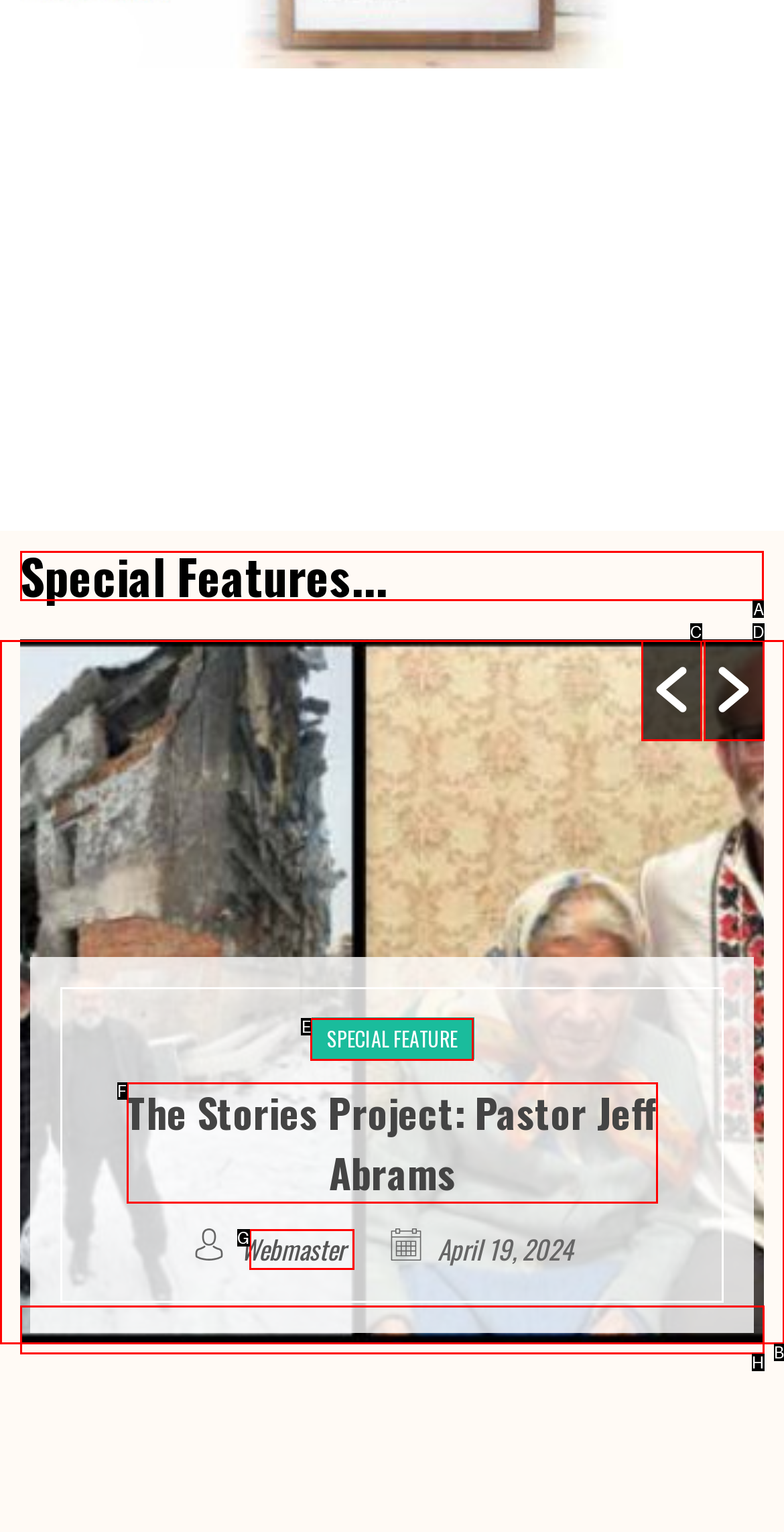Select the letter of the option that should be clicked to achieve the specified task: Read the special features. Respond with just the letter.

A